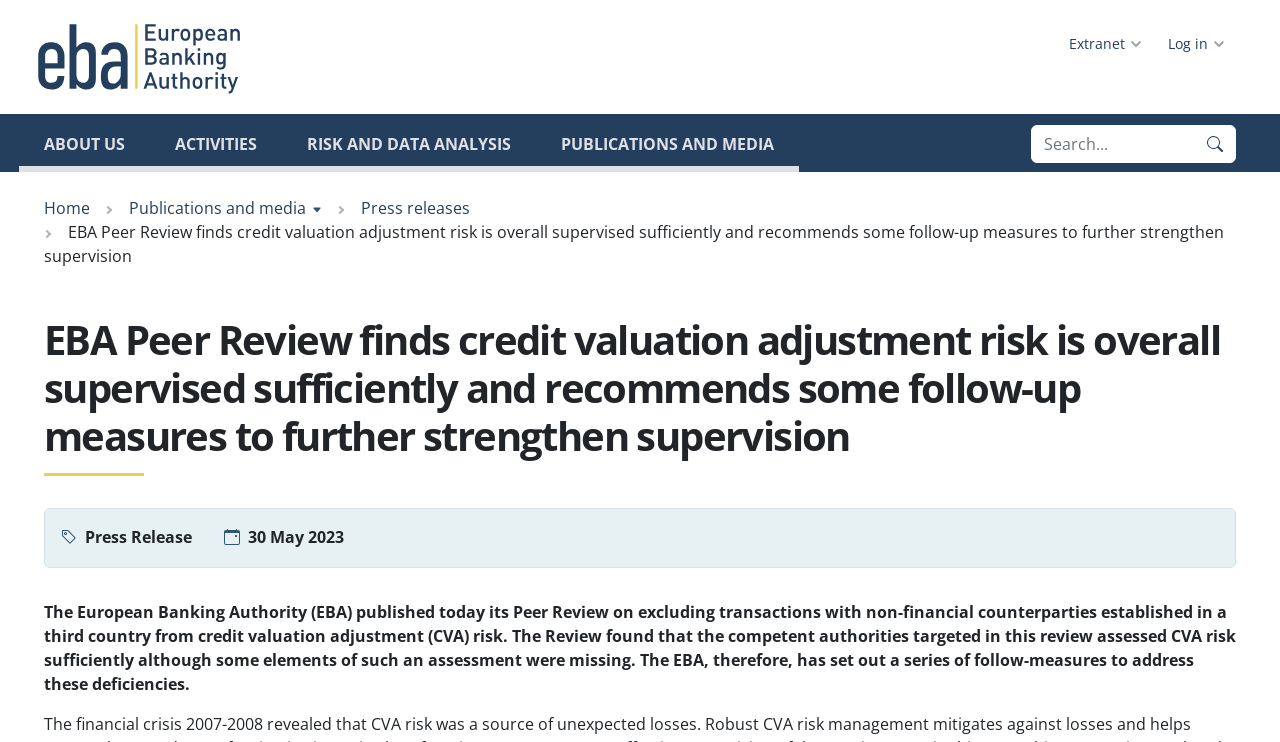Answer this question using a single word or a brief phrase:
What is the type of publication mentioned on the webpage?

Press Release